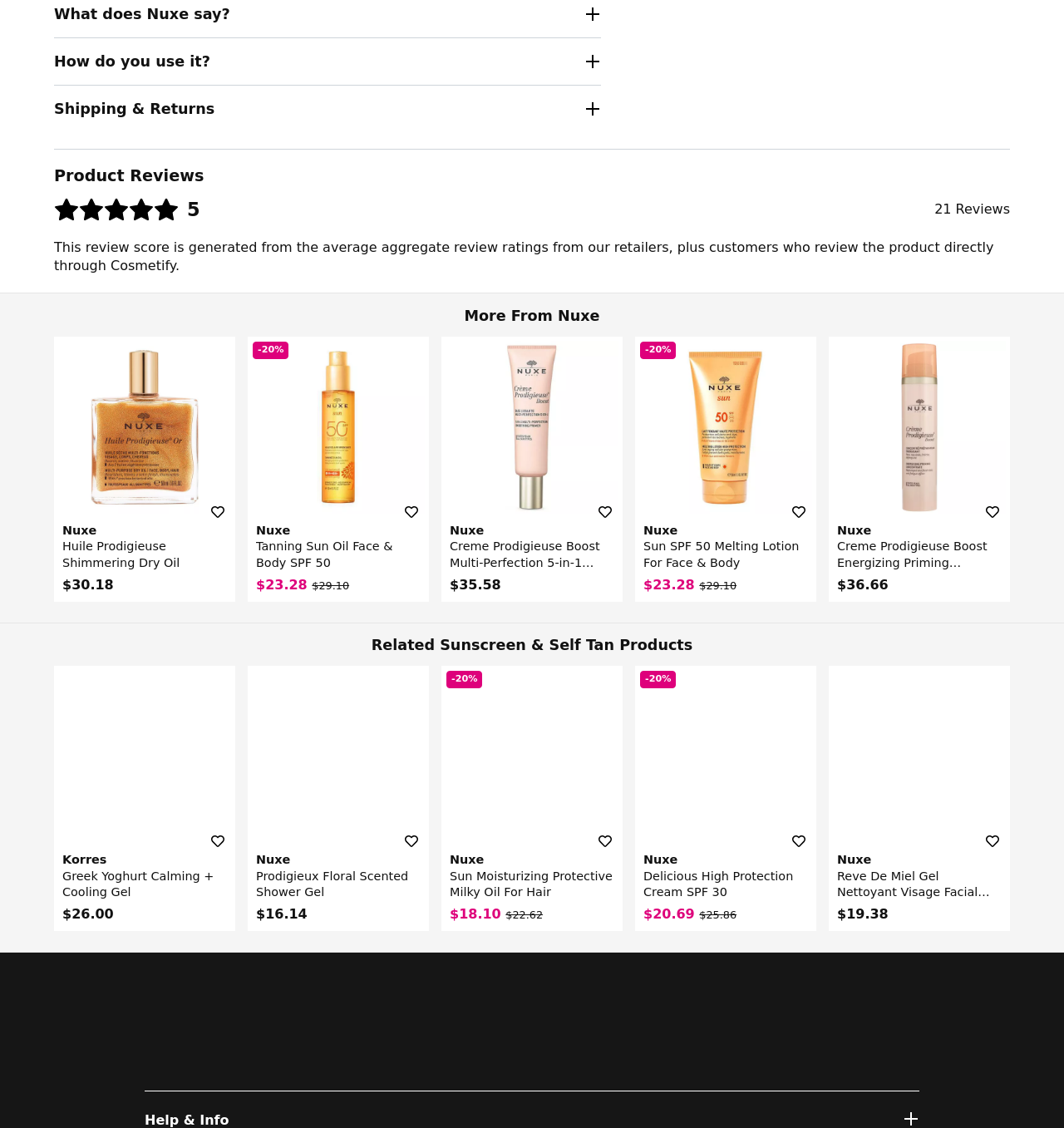How many reviews are there for this product?
Please provide a comprehensive and detailed answer to the question.

I found the number of reviews next to the rating score, which is 21 reviews.